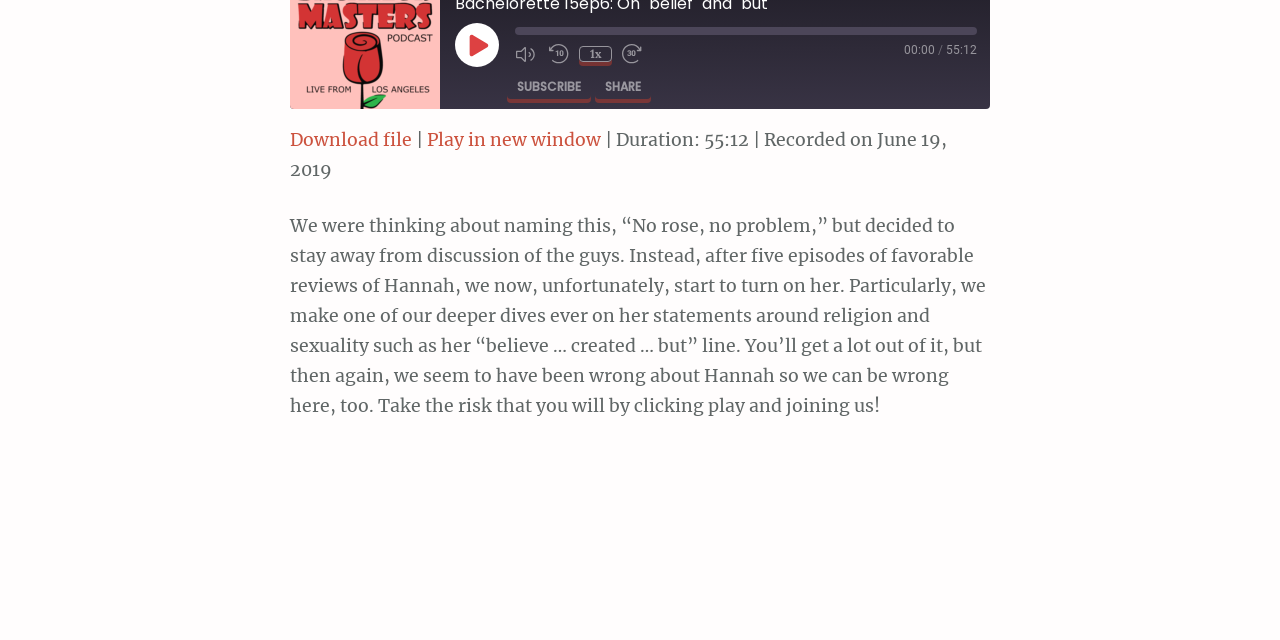Identify the bounding box coordinates for the UI element described as: "Mute/Unmute Episode".

[0.402, 0.07, 0.421, 0.098]